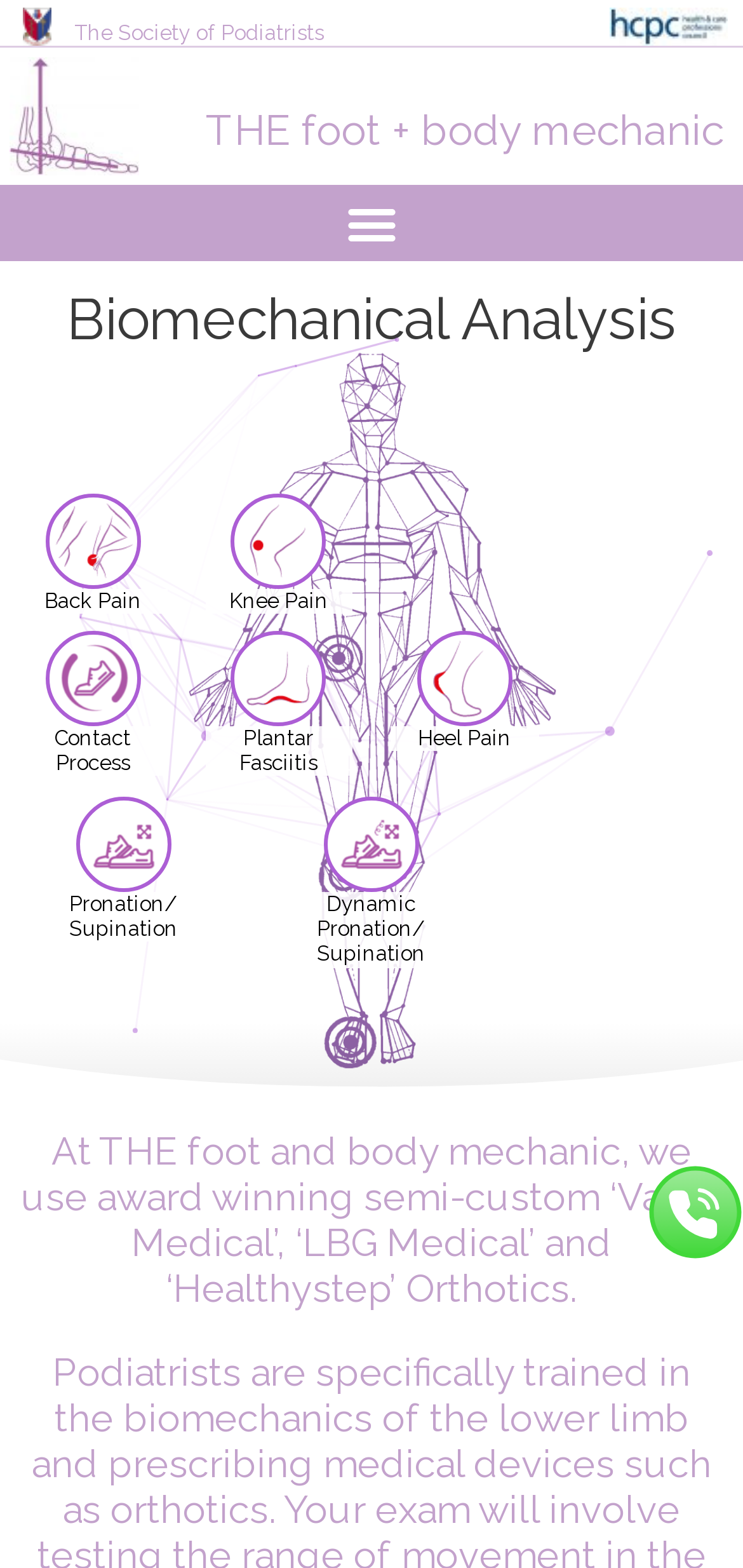Using the element description: "alt="cropped-thefootmechnewlogo.jpg" title="cropped-thefootmechnewlogo.jpg"", determine the bounding box coordinates. The coordinates should be in the format [left, top, right, bottom], with values between 0 and 1.

[0.013, 0.037, 0.187, 0.112]